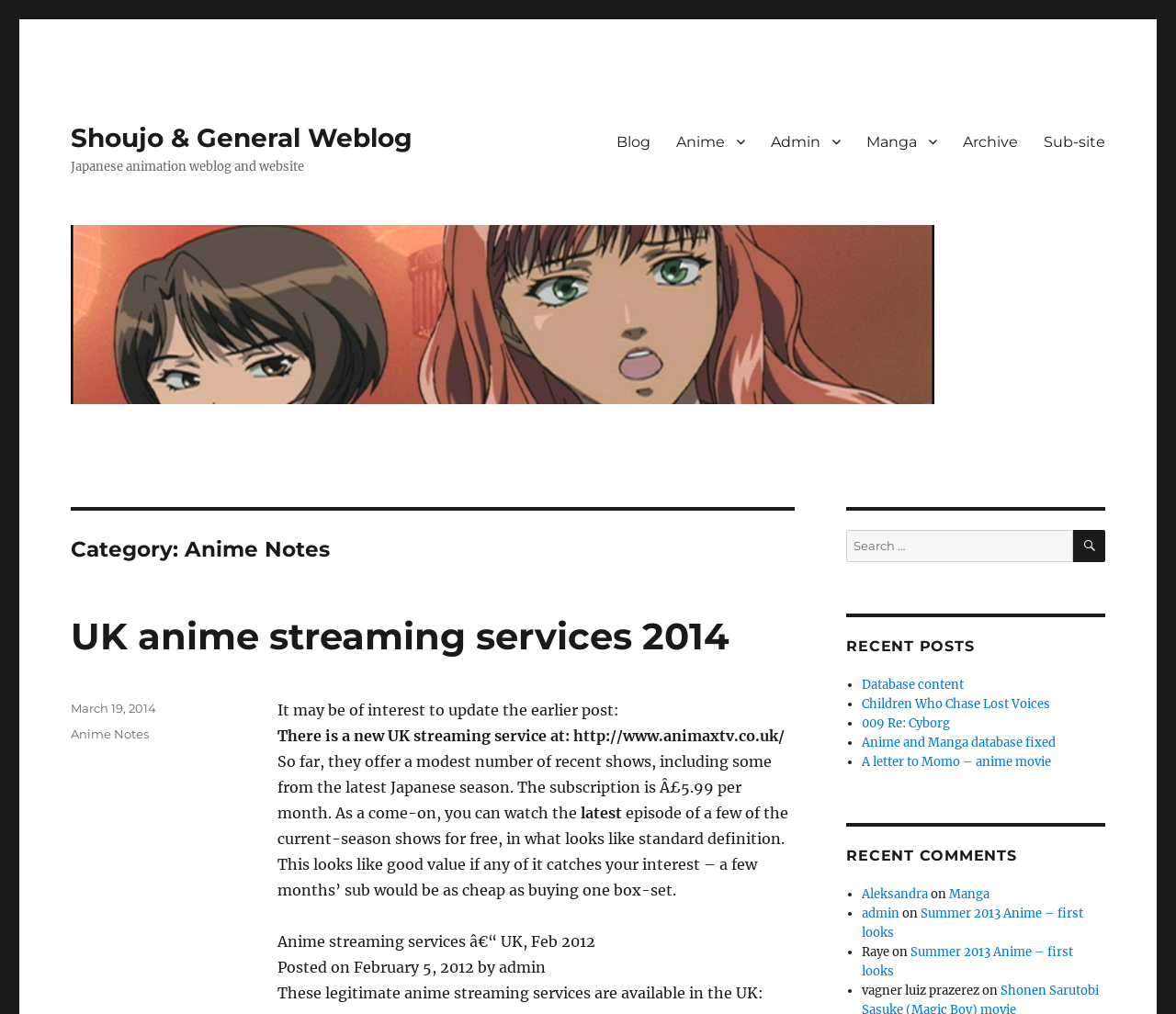Determine the bounding box coordinates of the target area to click to execute the following instruction: "View the 'Anime Notes' category."

[0.06, 0.716, 0.127, 0.731]